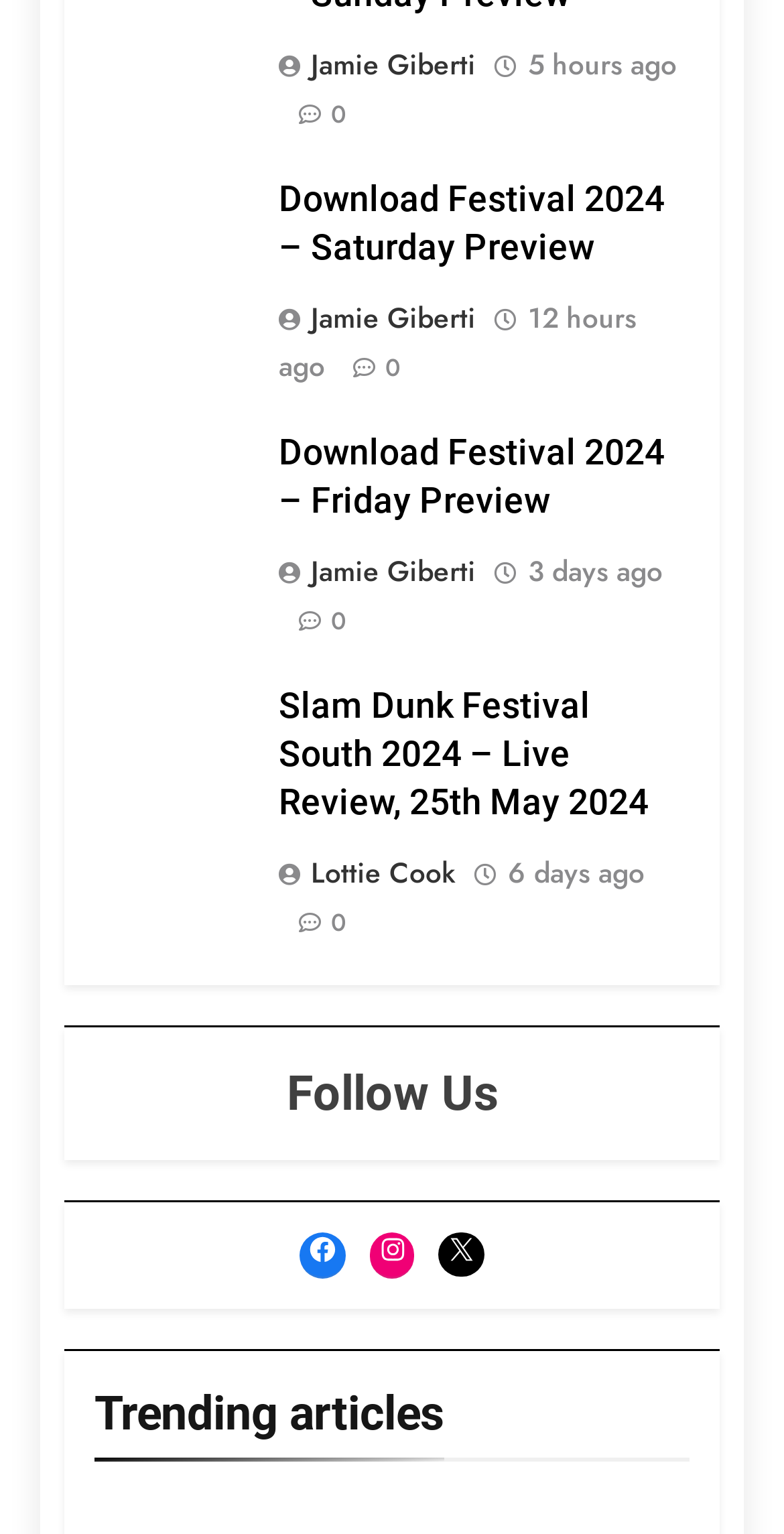What is the time period of the second article?
Please provide a detailed and thorough answer to the question.

I looked at the second article element [179] and found a link with the text '3 days ago', which suggests that the article was published 3 days ago.